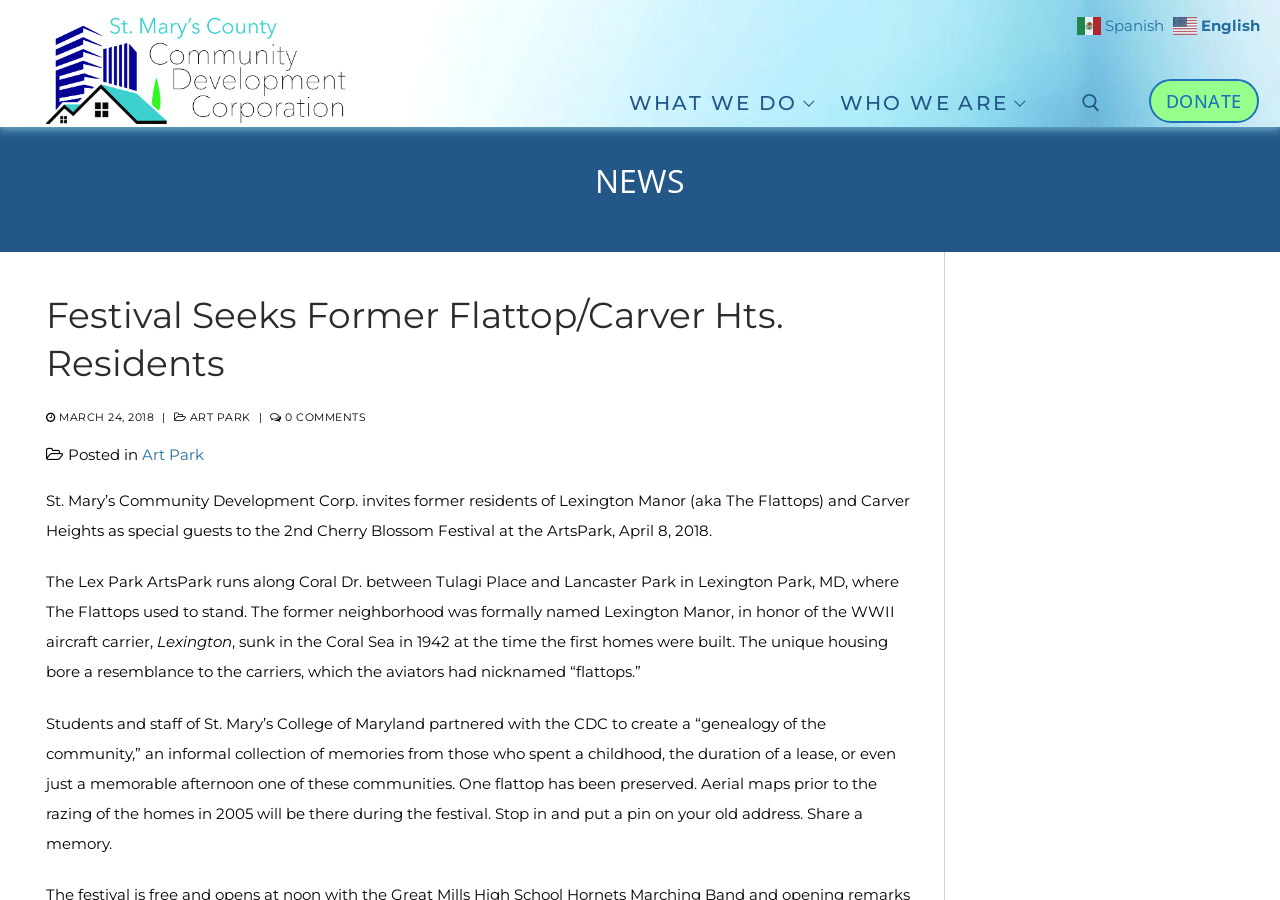Your task is to find and give the main heading text of the webpage.

Festival Seeks Former Flattop/Carver Hts. Residents